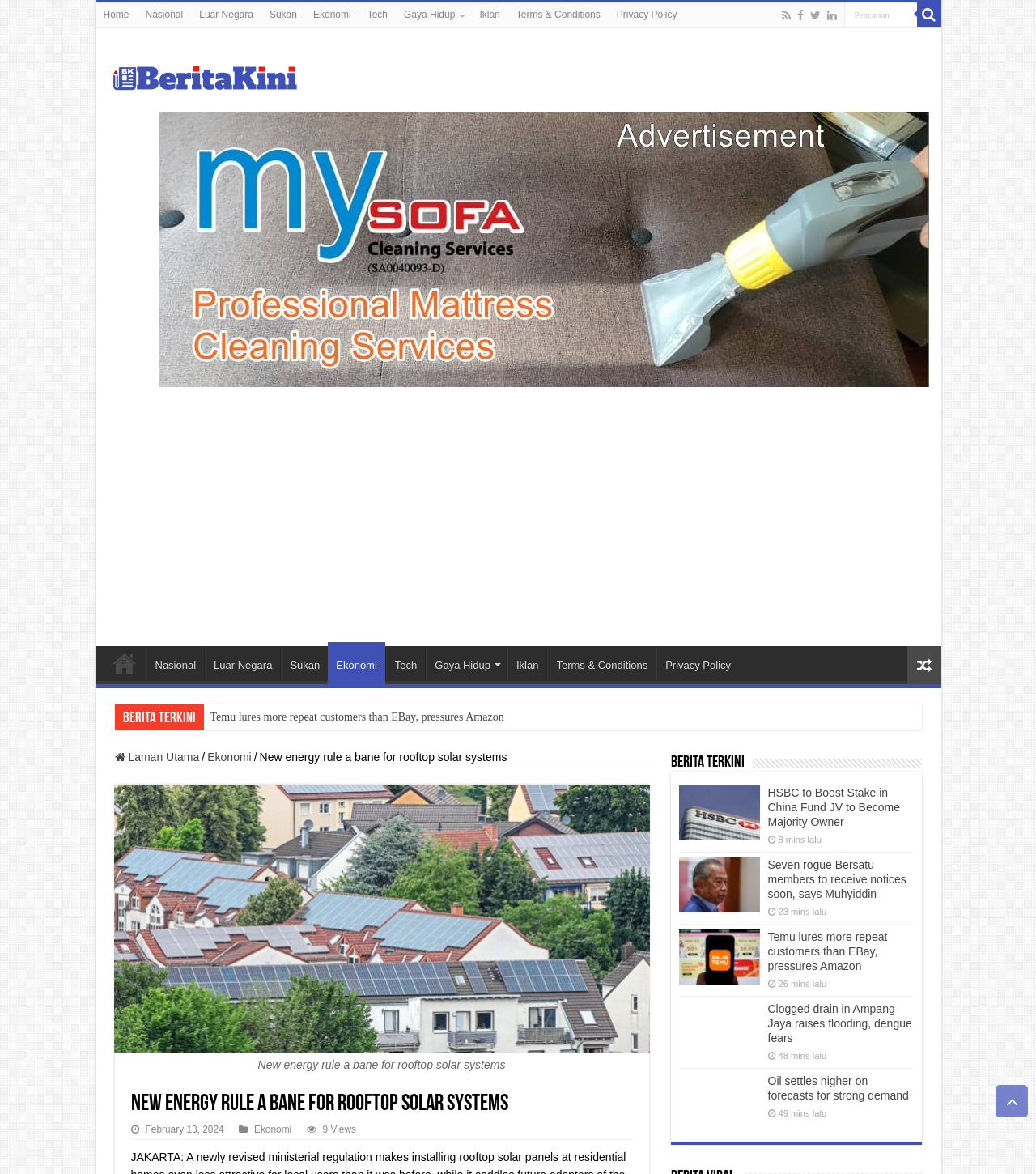Identify the bounding box coordinates of the element that should be clicked to fulfill this task: "Check Terms & Conditions". The coordinates should be provided as four float numbers between 0 and 1, i.e., [left, top, right, bottom].

[0.49, 0.002, 0.587, 0.023]